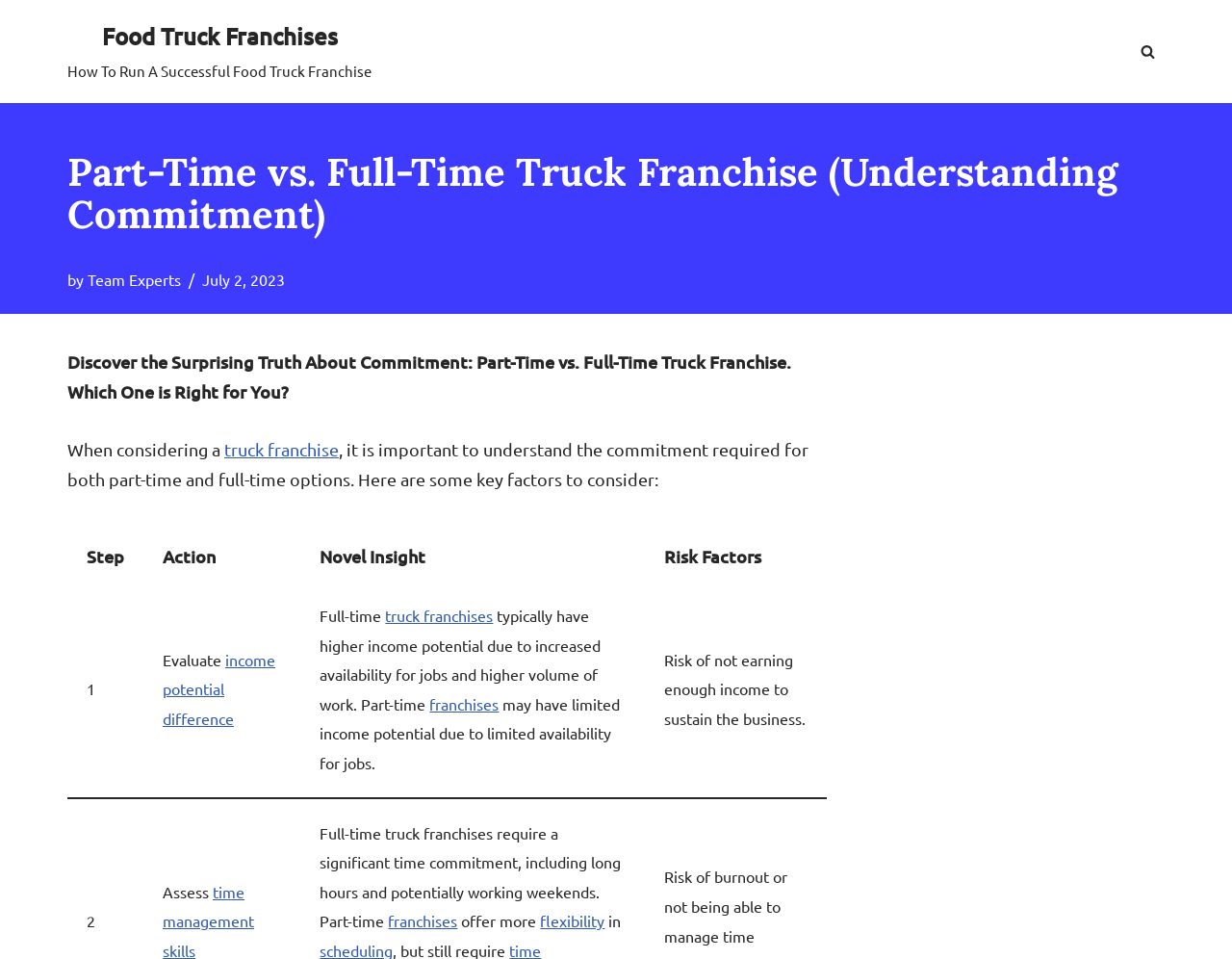What is the topic of the article?
Please use the visual content to give a single word or phrase answer.

Truck franchise commitment